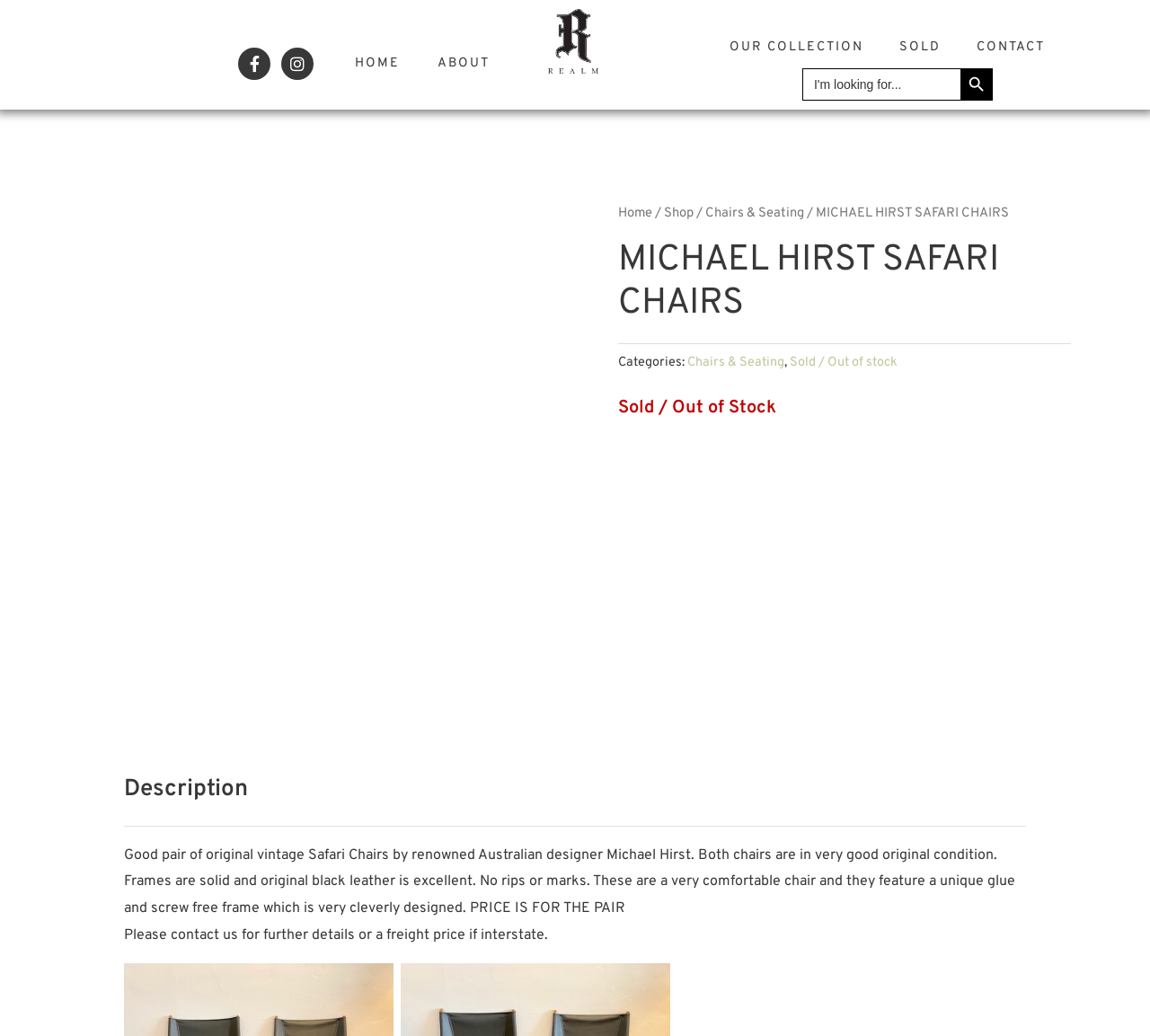What should you do for further details or a freight price?
Could you give a comprehensive explanation in response to this question?

The description of the product mentions that 'Please contact us for further details or a freight price if interstate.'